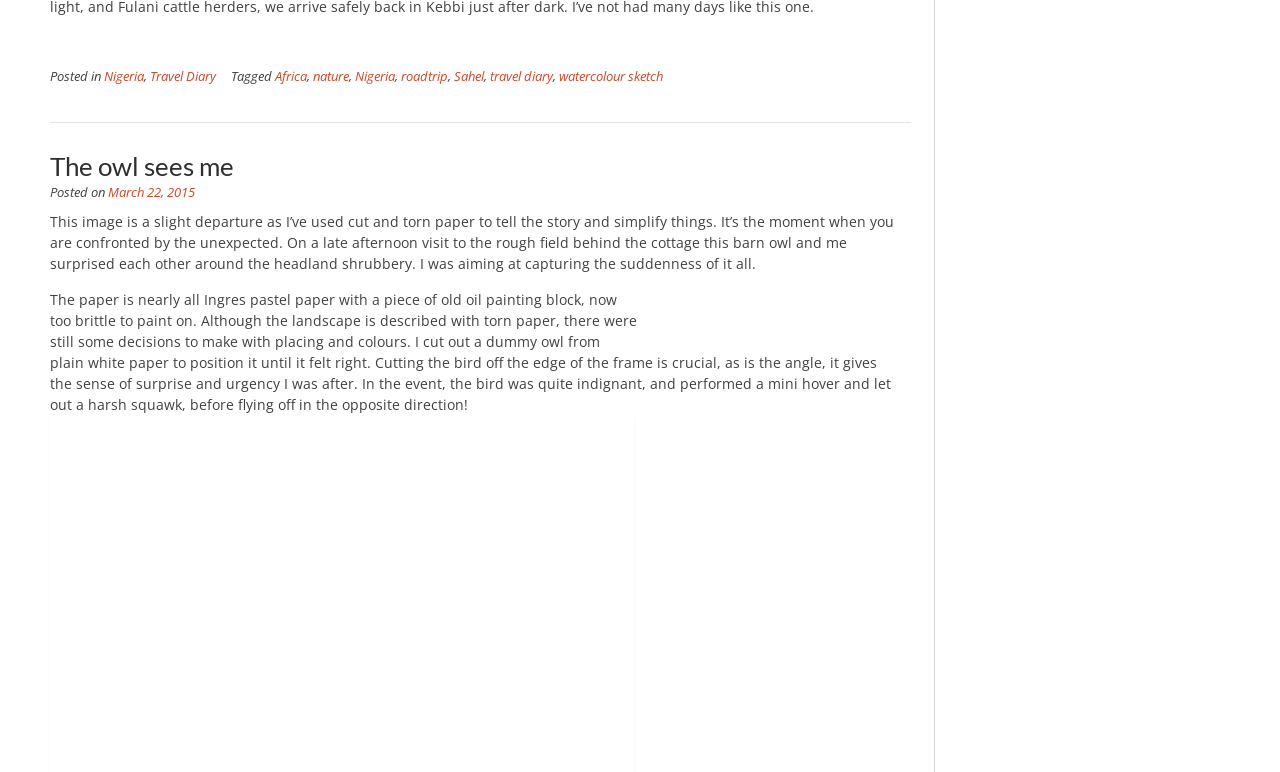Find and provide the bounding box coordinates for the UI element described here: "March 22, 2015September 25, 2016". The coordinates should be given as four float numbers between 0 and 1: [left, top, right, bottom].

[0.084, 0.239, 0.152, 0.261]